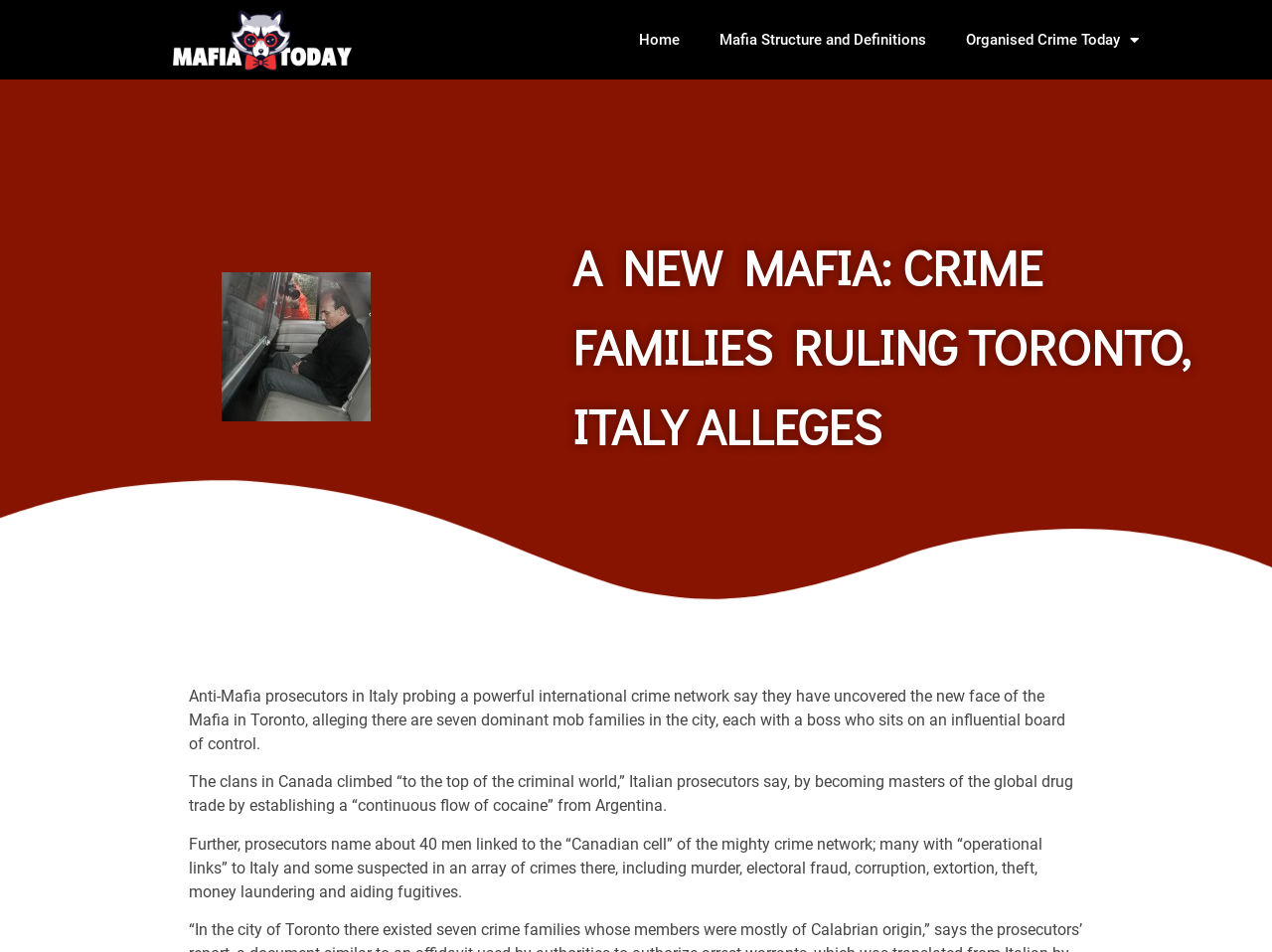What is the country where the anti-Mafia prosecutors are based? Observe the screenshot and provide a one-word or short phrase answer.

Italy